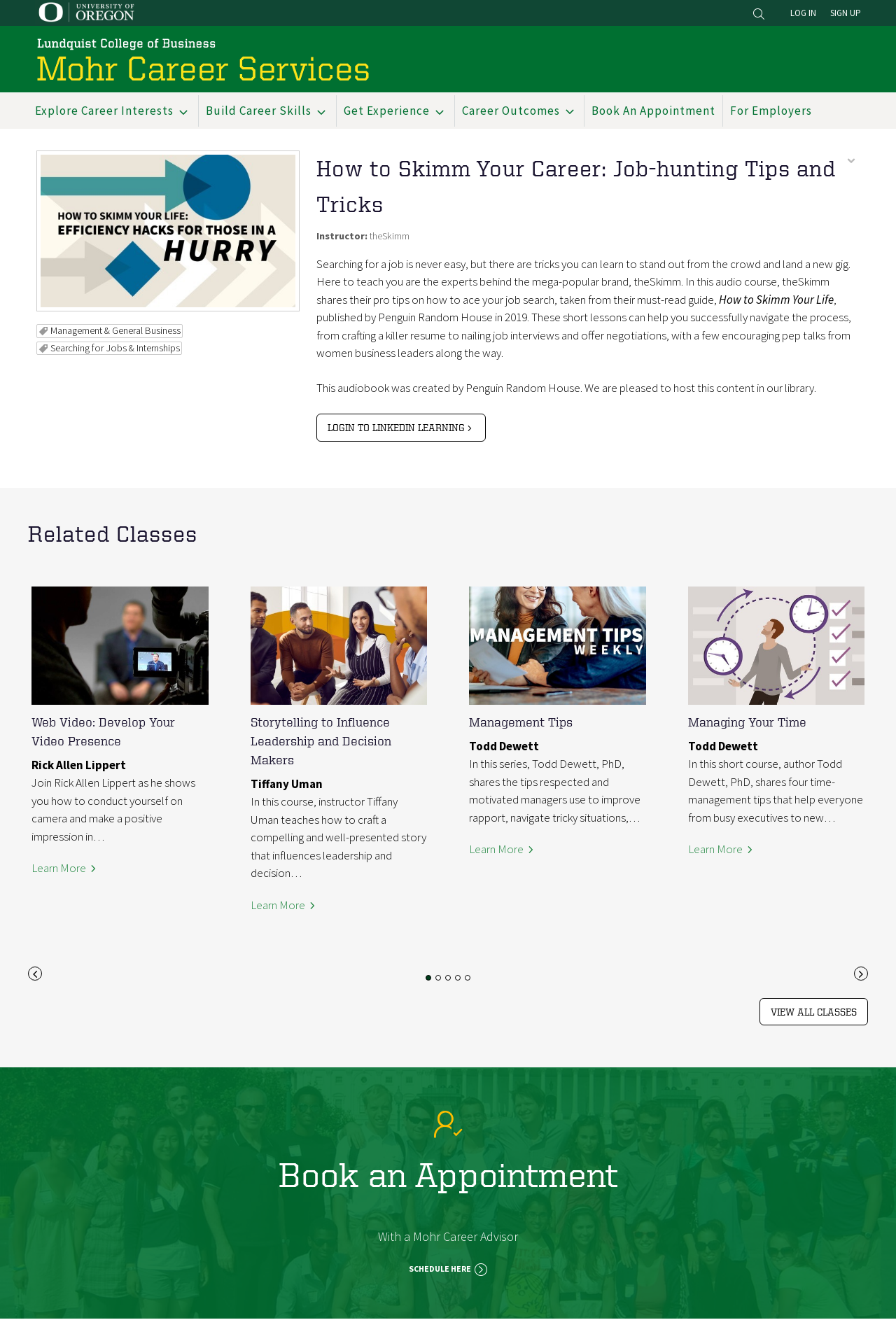What is the name of the instructor for the 'Web Video: Develop Your Video Presence' class?
Provide a fully detailed and comprehensive answer to the question.

I found the answer by looking at the StaticText element with the text 'Rick Allen Lippert' which is associated with the 'Web Video: Develop Your Video Presence' class.